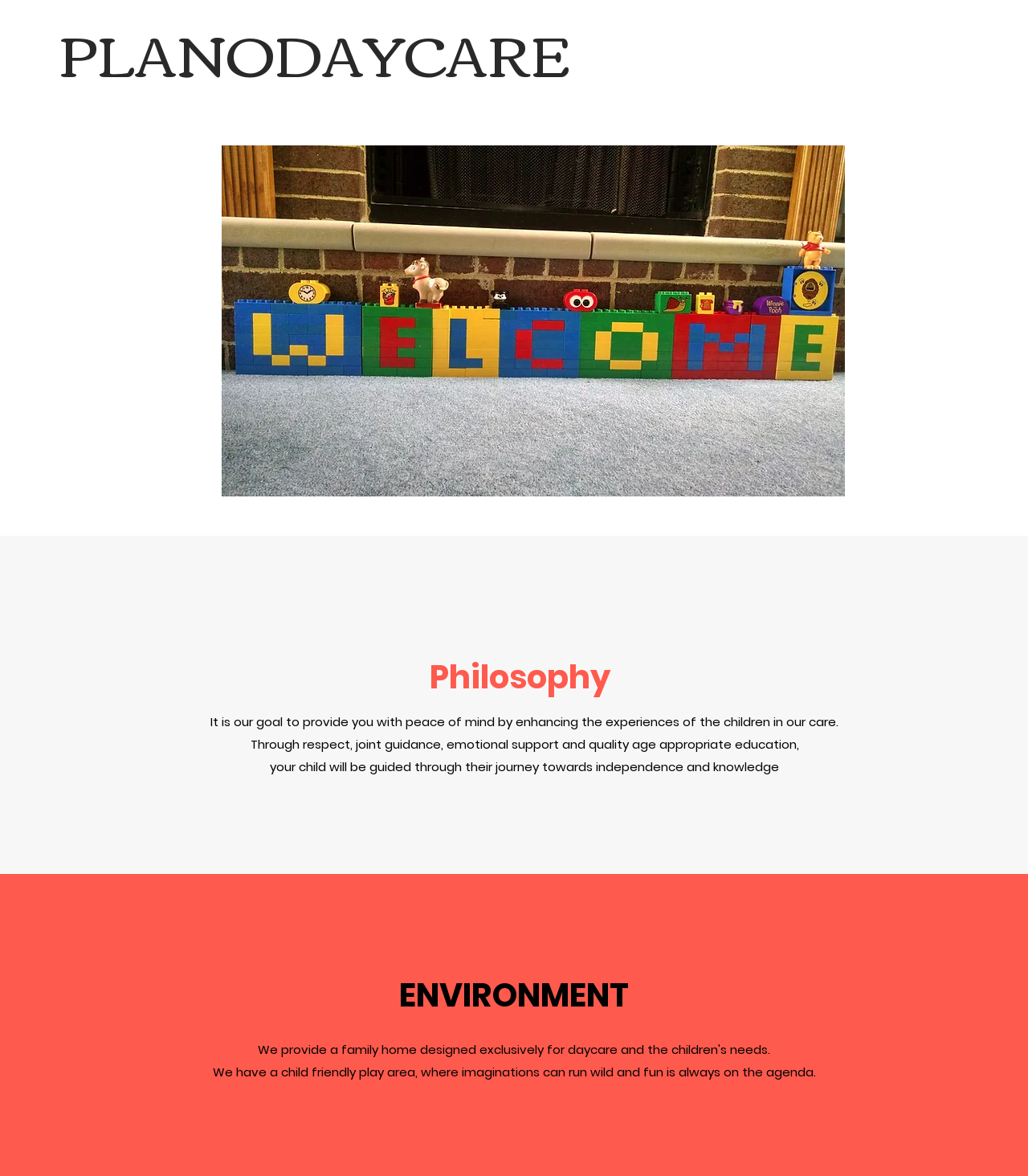What is the goal of the daycare?
Using the image as a reference, answer the question with a short word or phrase.

Provide peace of mind